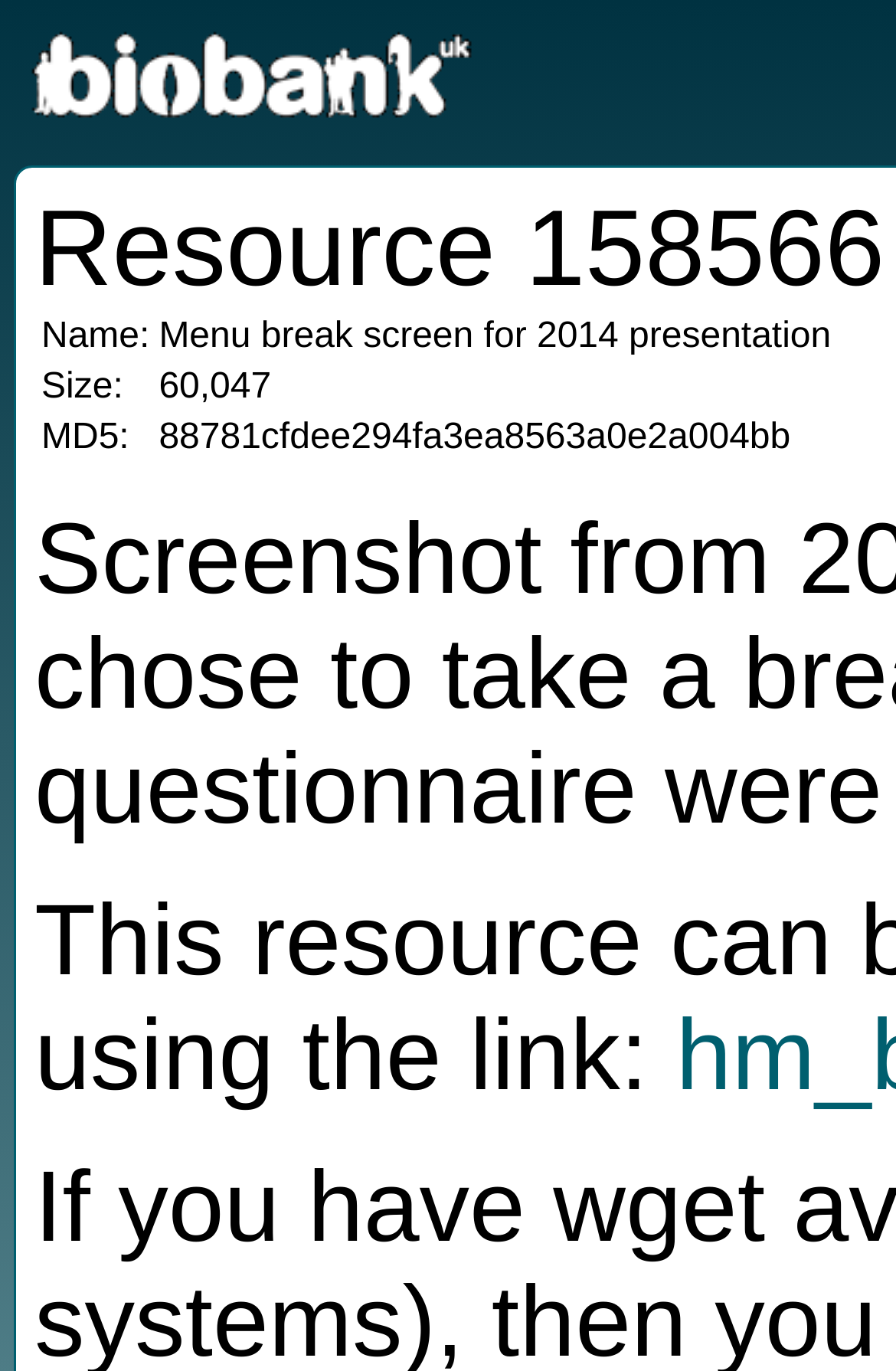Please answer the following query using a single word or phrase: 
What is the size of the resource?

60,047